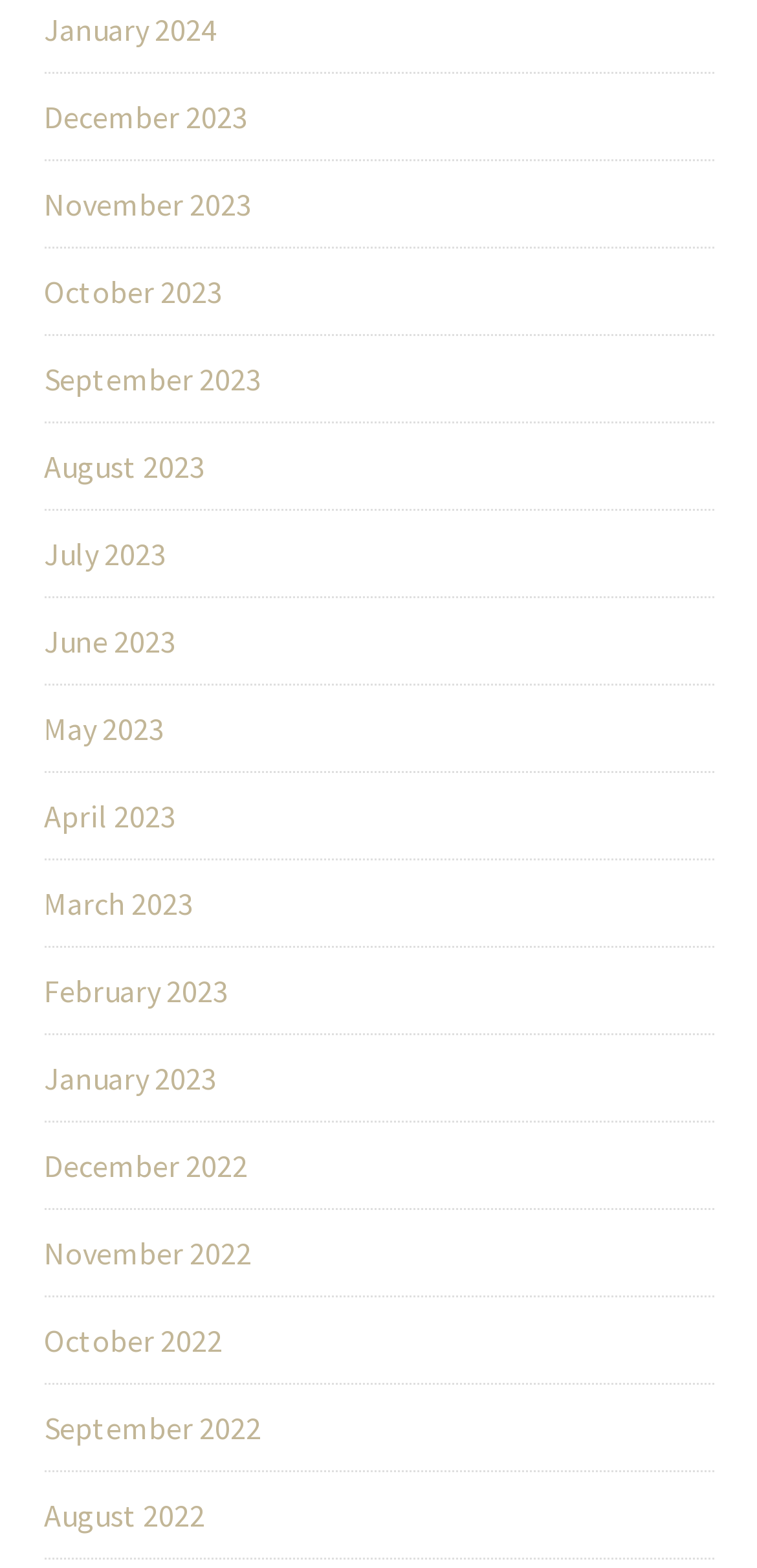Determine the bounding box coordinates of the region that needs to be clicked to achieve the task: "check September 2023".

[0.058, 0.229, 0.345, 0.254]